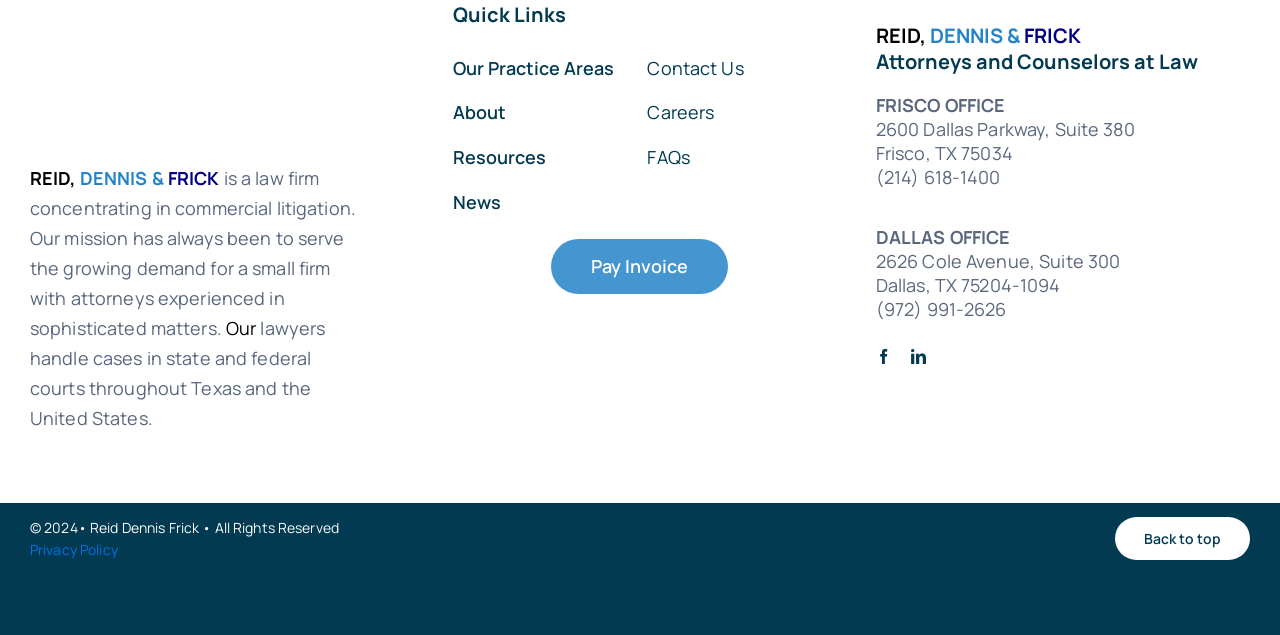How many offices does the law firm have?
Provide a short answer using one word or a brief phrase based on the image.

2